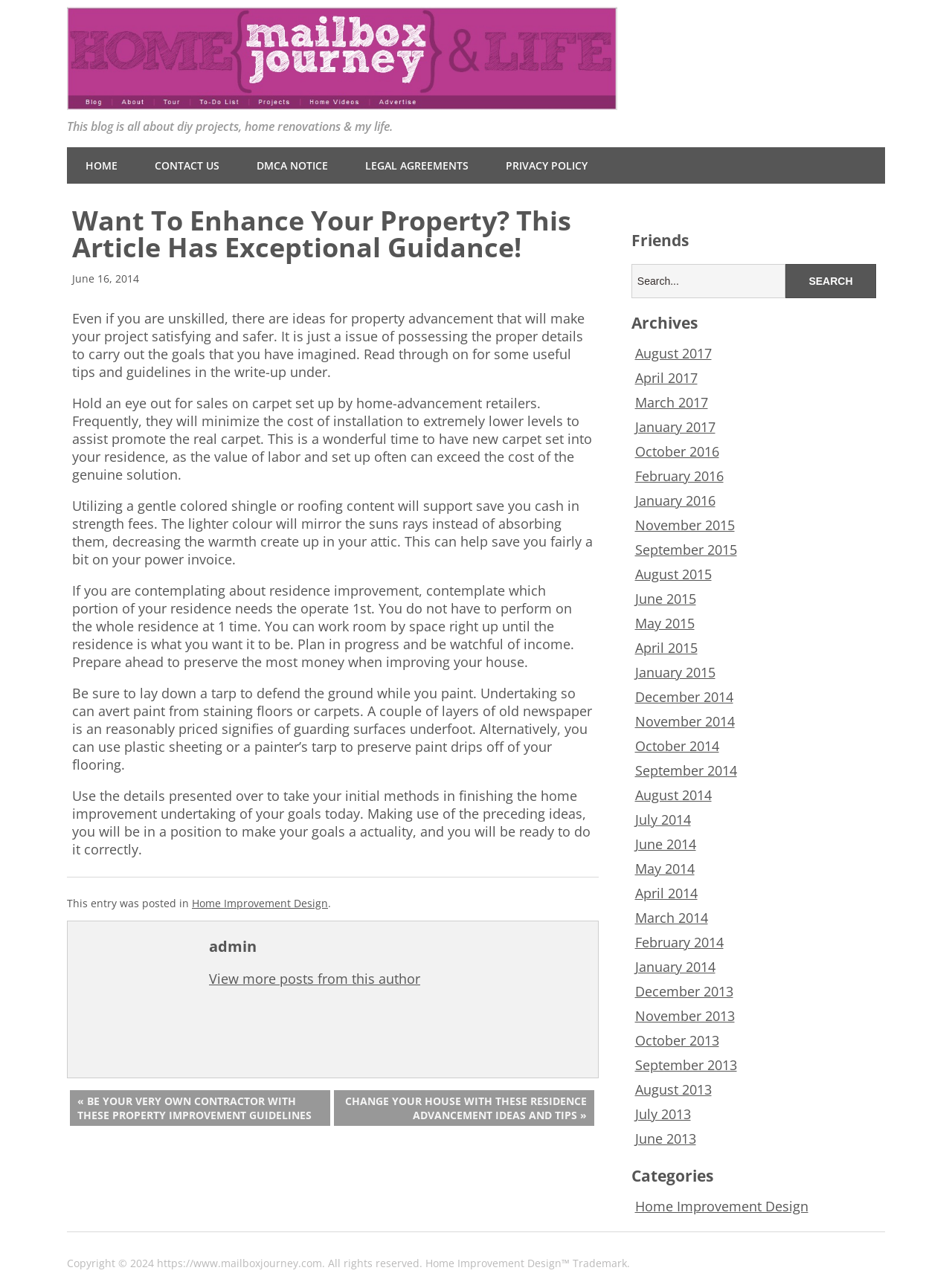Please provide a brief answer to the question using only one word or phrase: 
What is the title of the blog?

Home Improvement Design